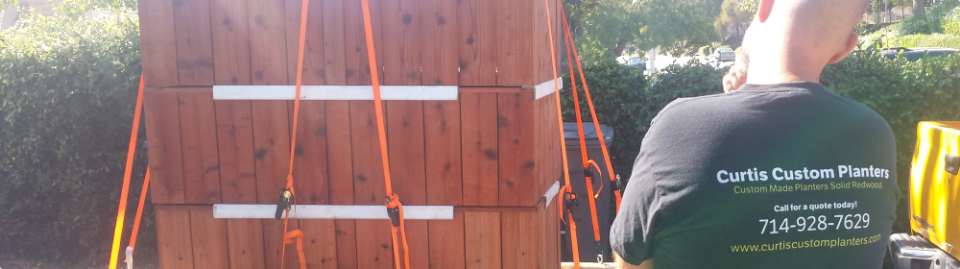What material are the planters made of?
Please answer the question with as much detail and depth as you can.

The caption specifically states that the planters are handcrafted from redwood, which is a type of wood, and highlights the rustic appeal of the material.